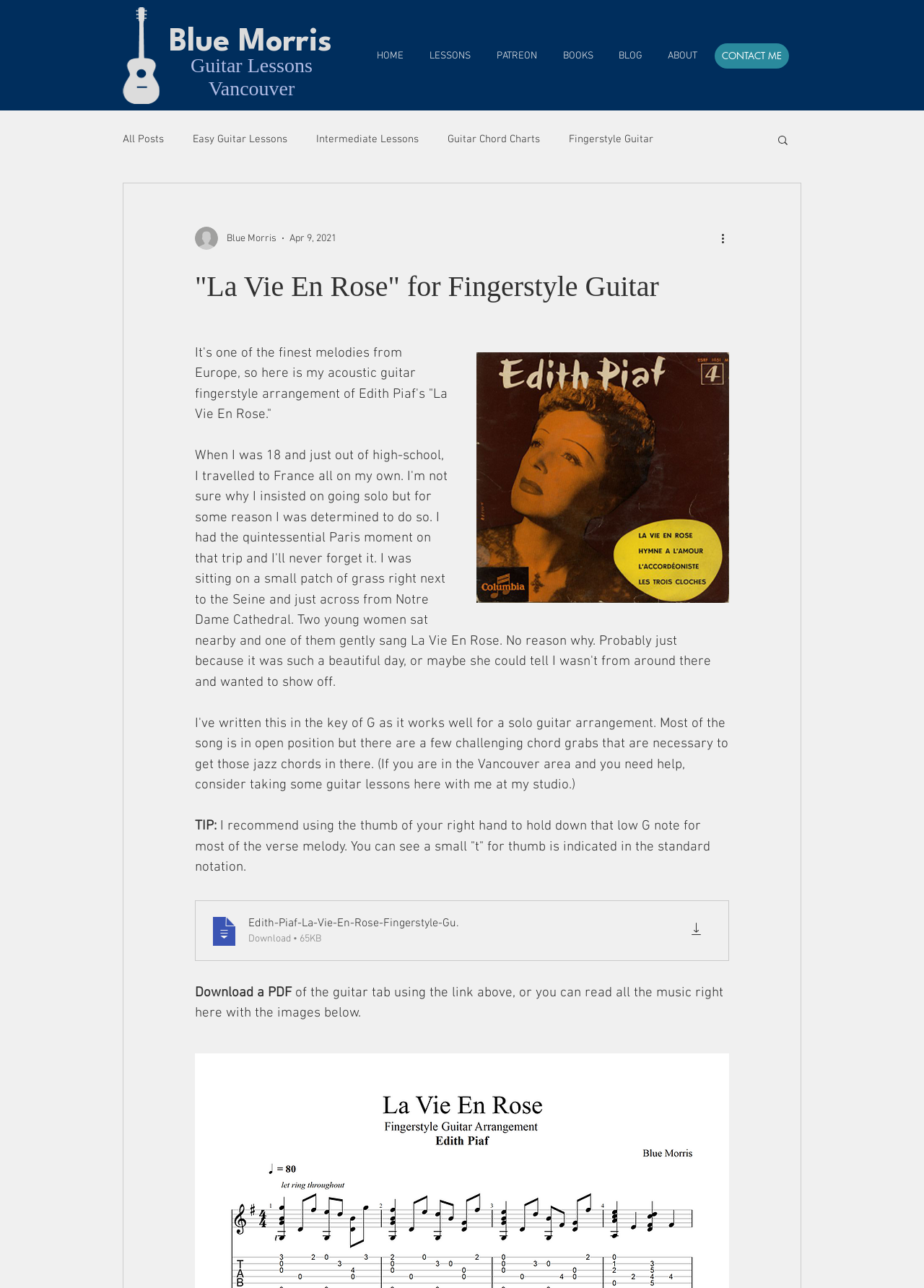Please find the bounding box coordinates of the element that needs to be clicked to perform the following instruction: "Download the 'Edith-Piaf-La-Vie-En-Rose-Fingerstyle-Gu' PDF". The bounding box coordinates should be four float numbers between 0 and 1, represented as [left, top, right, bottom].

[0.212, 0.7, 0.788, 0.746]